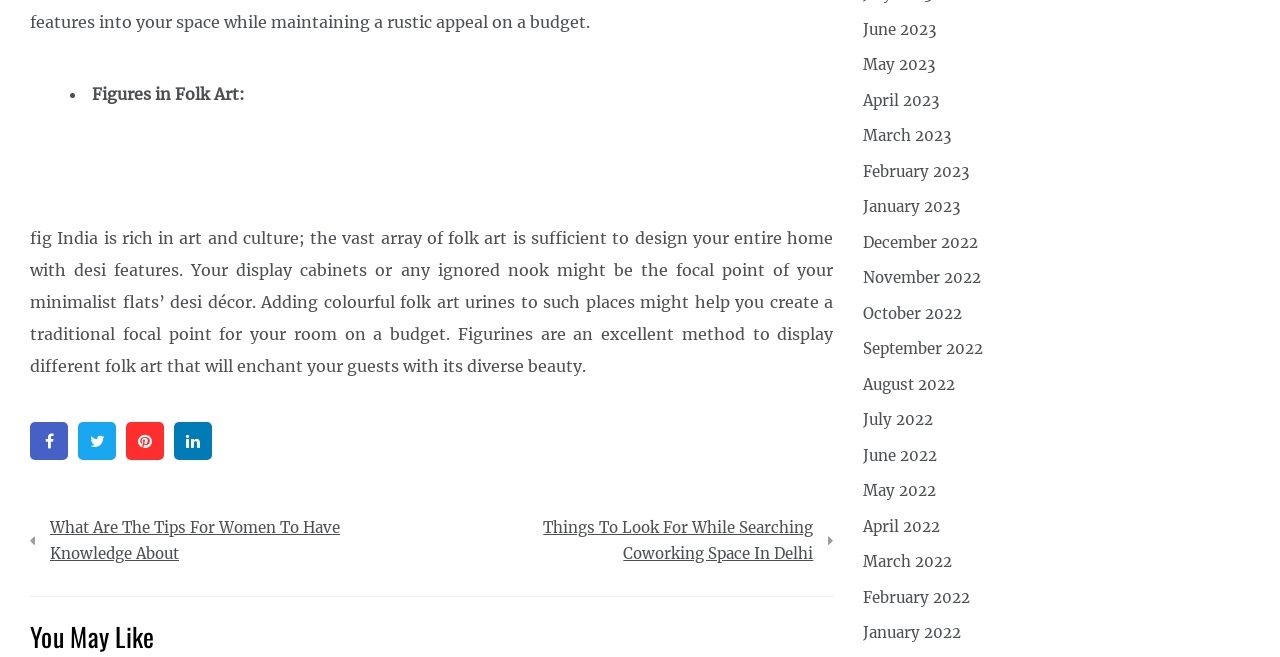Could you find the bounding box coordinates of the clickable area to complete this instruction: "Explore folk art related posts"?

[0.023, 0.94, 0.651, 0.999]